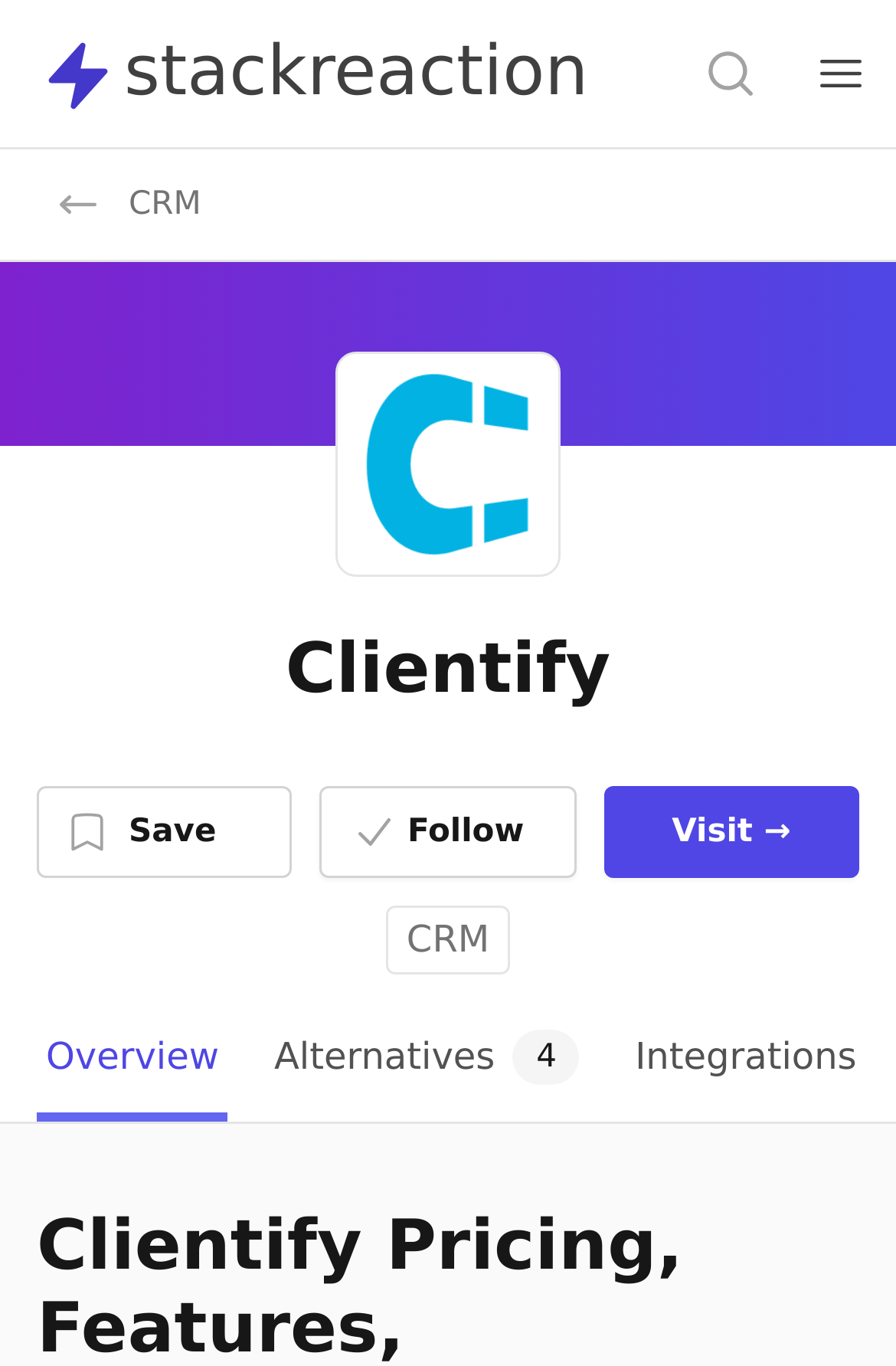What is the purpose of the 'Search' button?
Please use the visual content to give a single word or phrase answer.

To search